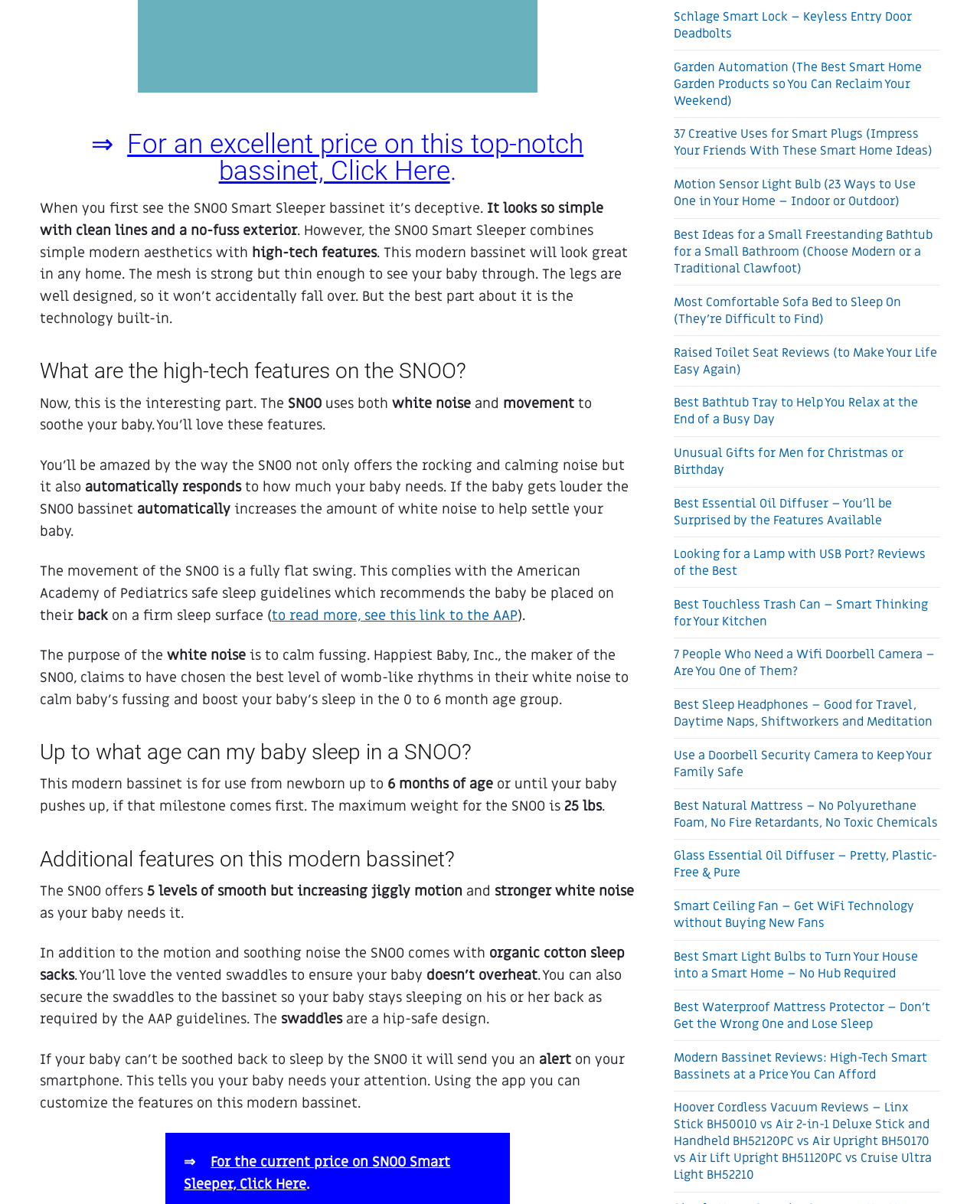What is the purpose of the white noise feature?
Refer to the image and provide a one-word or short phrase answer.

to calm fussing